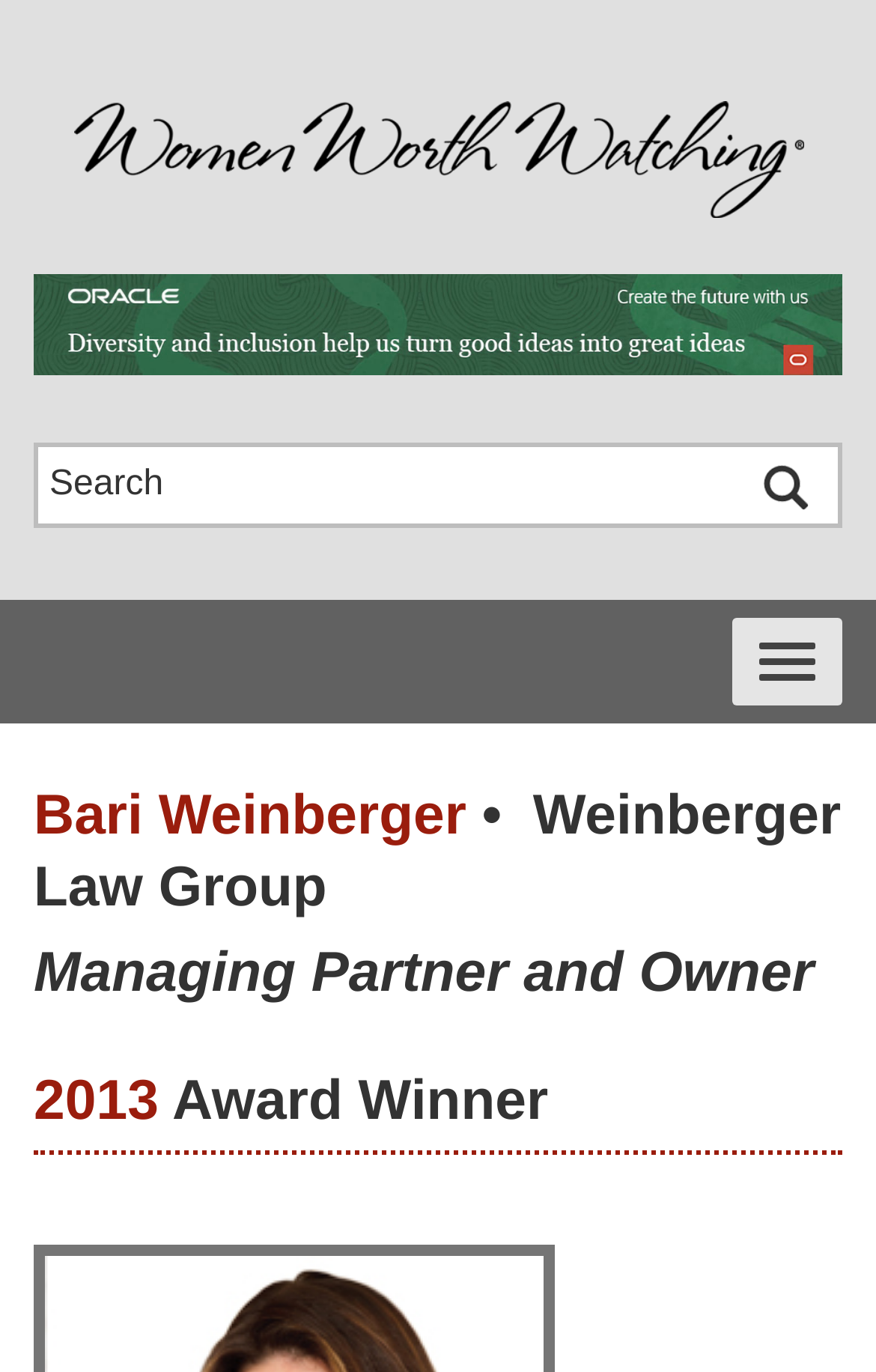From the webpage screenshot, predict the bounding box coordinates (top-left x, top-left y, bottom-right x, bottom-right y) for the UI element described here: alt="Women Worth Watching"

[0.083, 0.107, 0.917, 0.126]